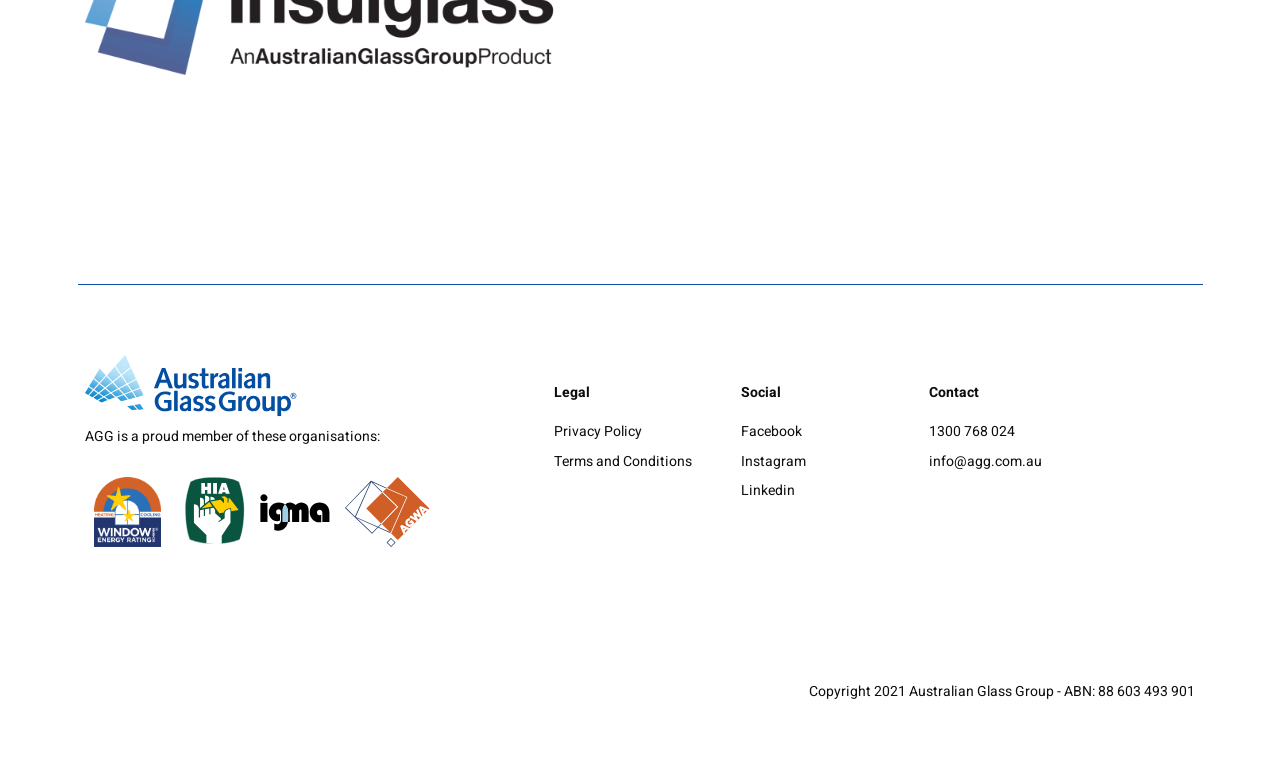What is the ABN of the organization?
Utilize the image to construct a detailed and well-explained answer.

The ABN of the organization can be found at the bottom of the webpage, in the copyright information, which is '88 603 493 901'.